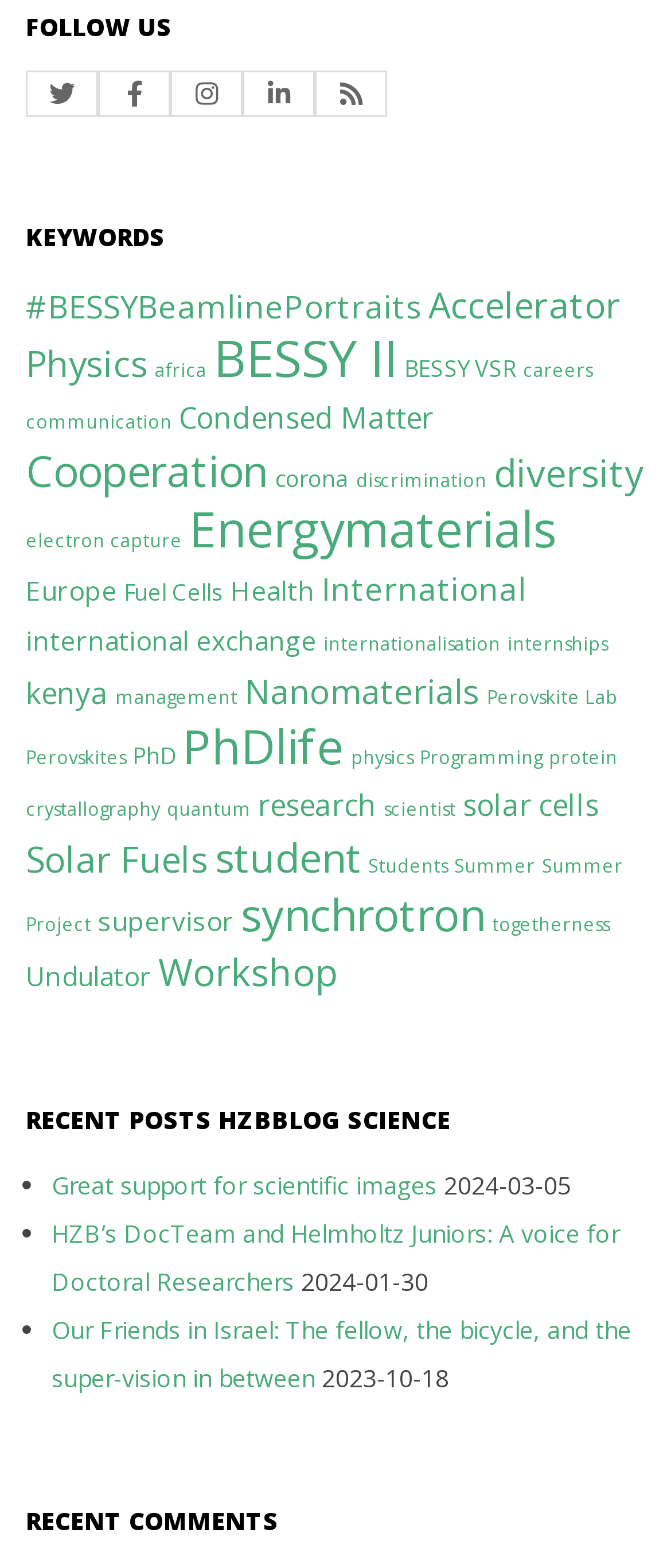How many links are under the 'KEYWORDS' heading?
Relying on the image, give a concise answer in one word or a brief phrase.

21